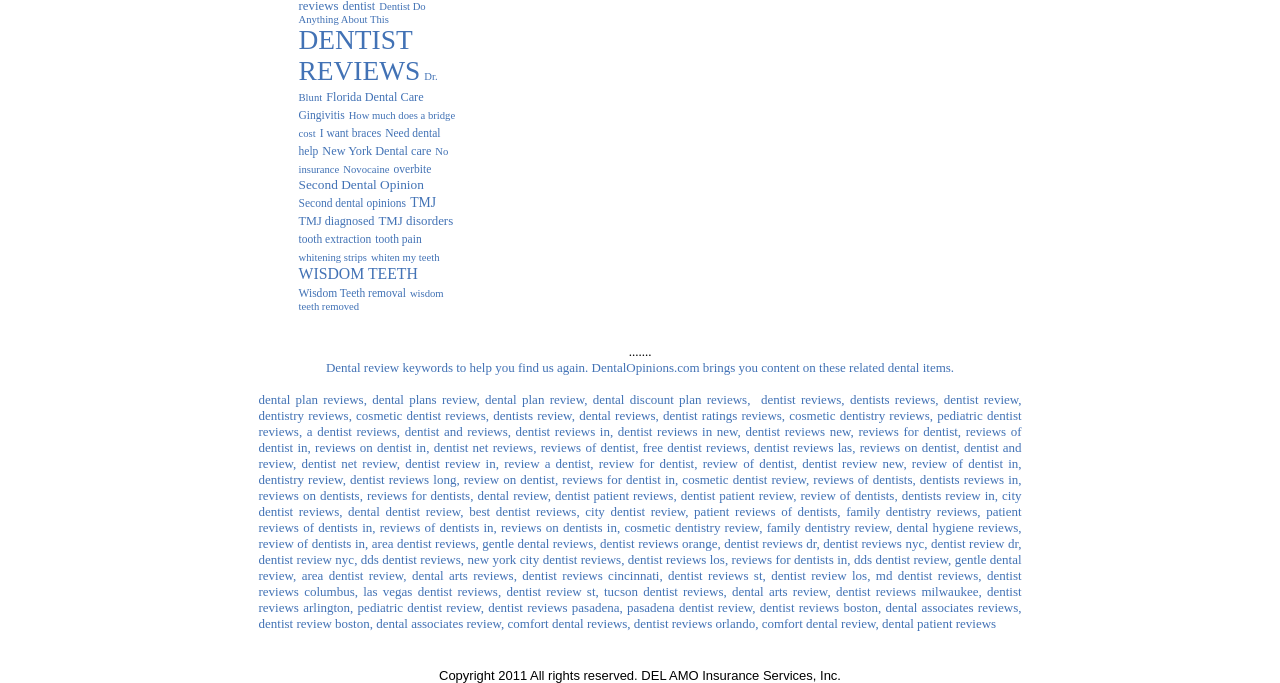Identify the bounding box coordinates of the clickable section necessary to follow the following instruction: "Explore 'TMJ diagnosed'". The coordinates should be presented as four float numbers from 0 to 1, i.e., [left, top, right, bottom].

[0.233, 0.314, 0.293, 0.334]